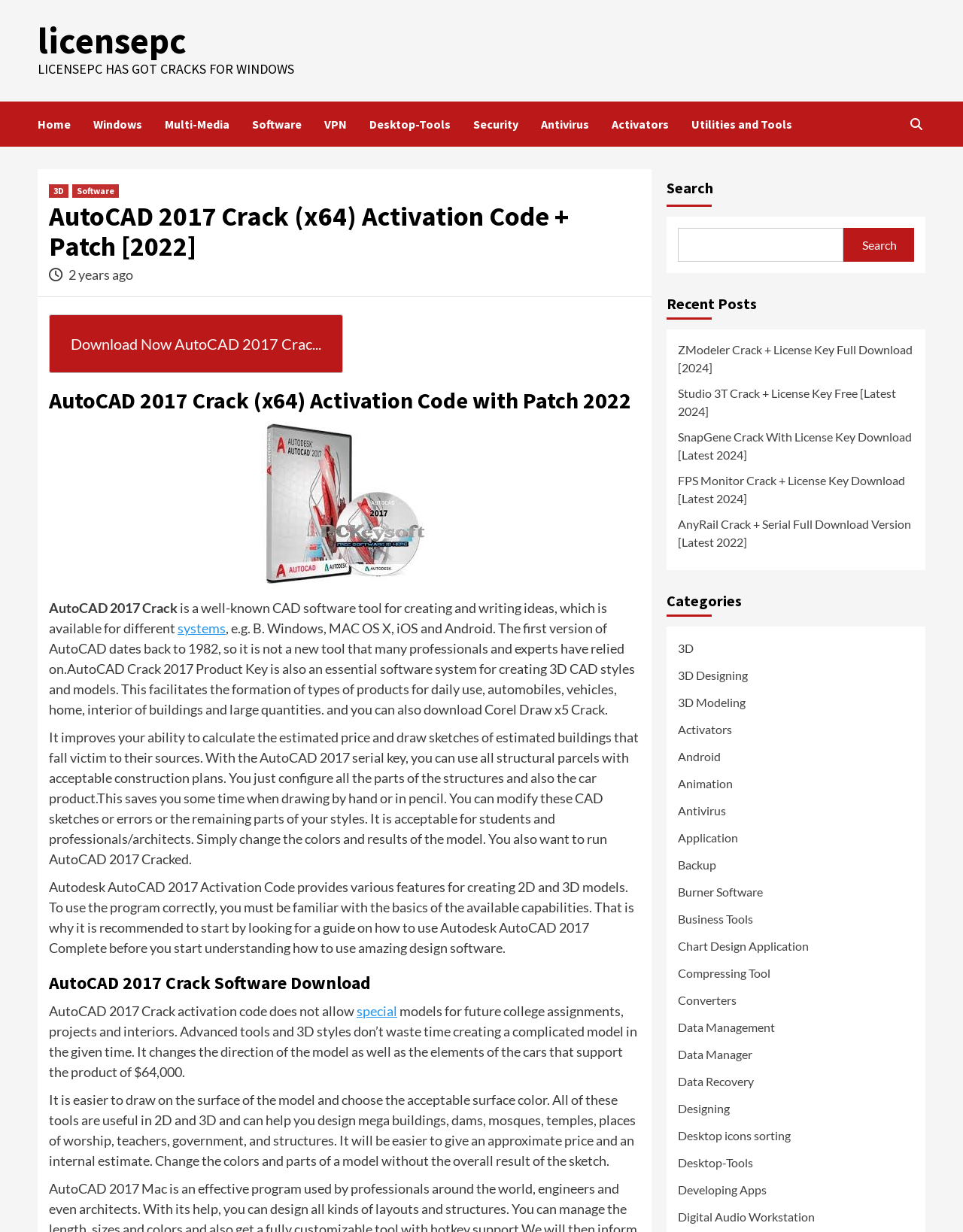Pinpoint the bounding box coordinates of the clickable area needed to execute the instruction: "Read the 'Recent Posts'". The coordinates should be specified as four float numbers between 0 and 1, i.e., [left, top, right, bottom].

[0.692, 0.237, 0.786, 0.259]